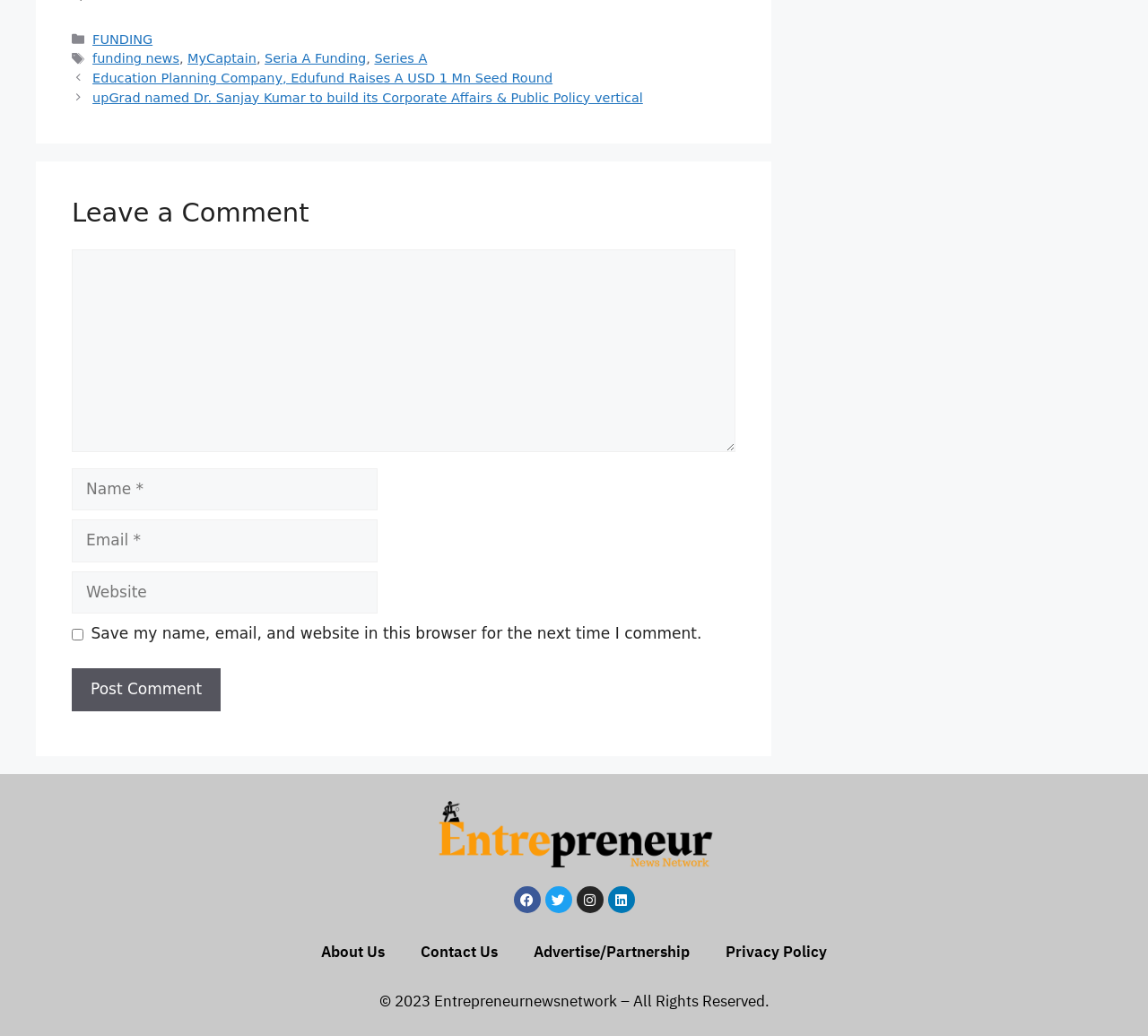Refer to the image and provide an in-depth answer to the question: 
What is the function of the checkbox in the comment section?

The checkbox in the comment section is for users to save their name, email, and website in this browser for the next time they comment. This is indicated by the text next to the checkbox 'Save my name, email, and website in this browser for the next time I comment'.